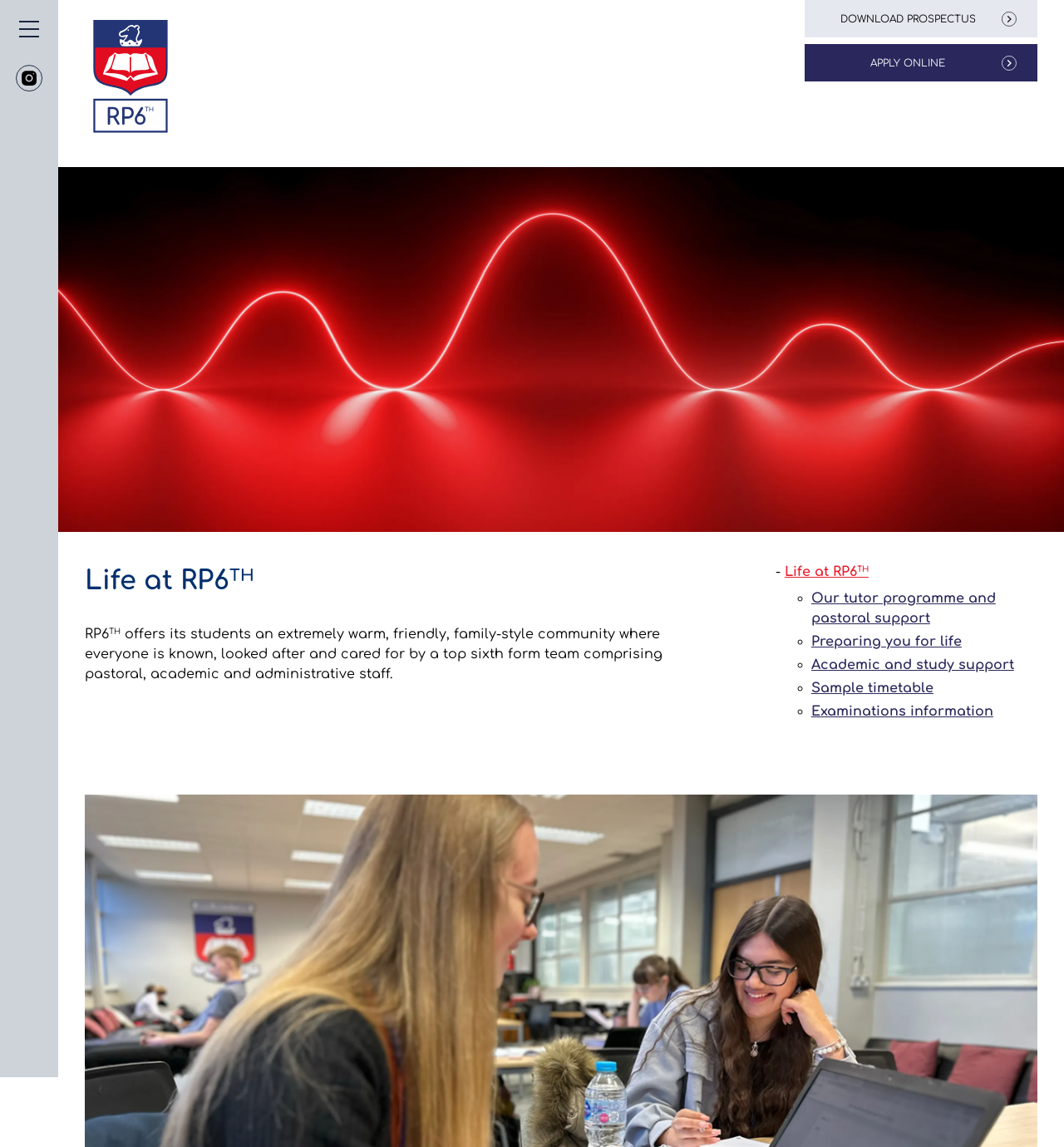Please give a concise answer to this question using a single word or phrase: 
What is the purpose of the 'DOWNLOAD PROSPECTUS' button?

To download prospectus